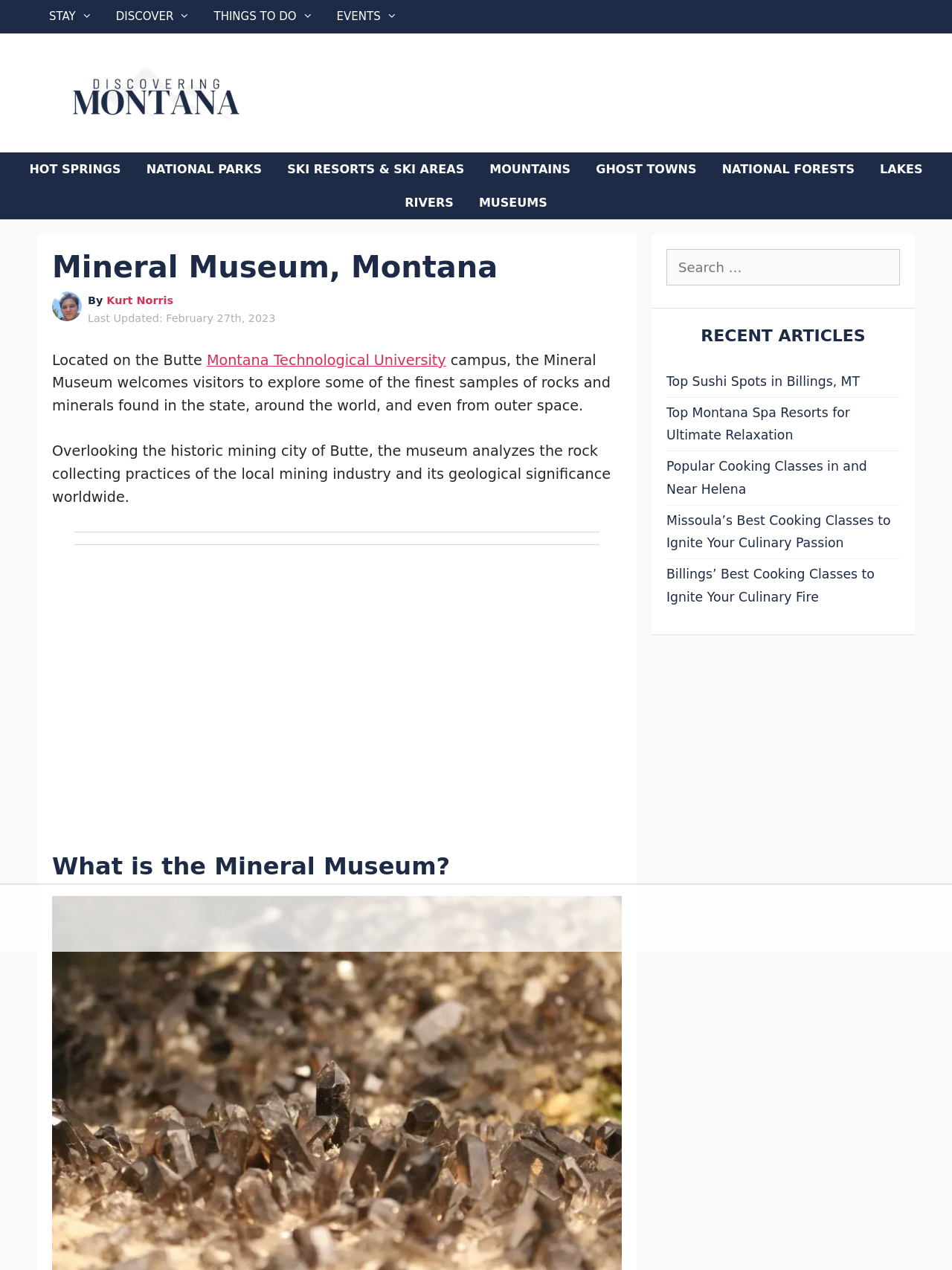Please identify the bounding box coordinates of where to click in order to follow the instruction: "Read Abridged History of Rome".

None